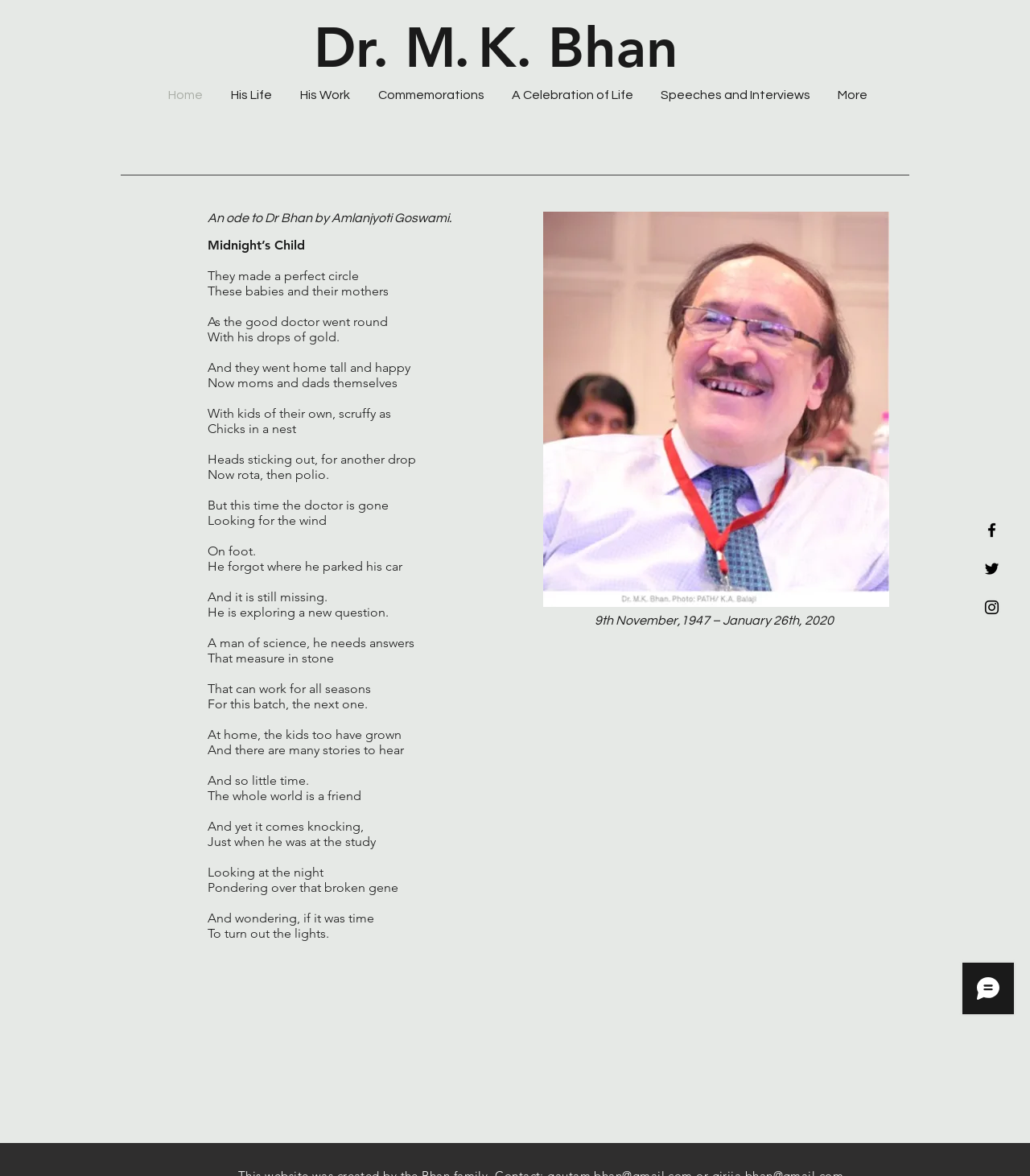Find the bounding box coordinates for the HTML element described in this sentence: "Terms of Service |". Provide the coordinates as four float numbers between 0 and 1, in the format [left, top, right, bottom].

None